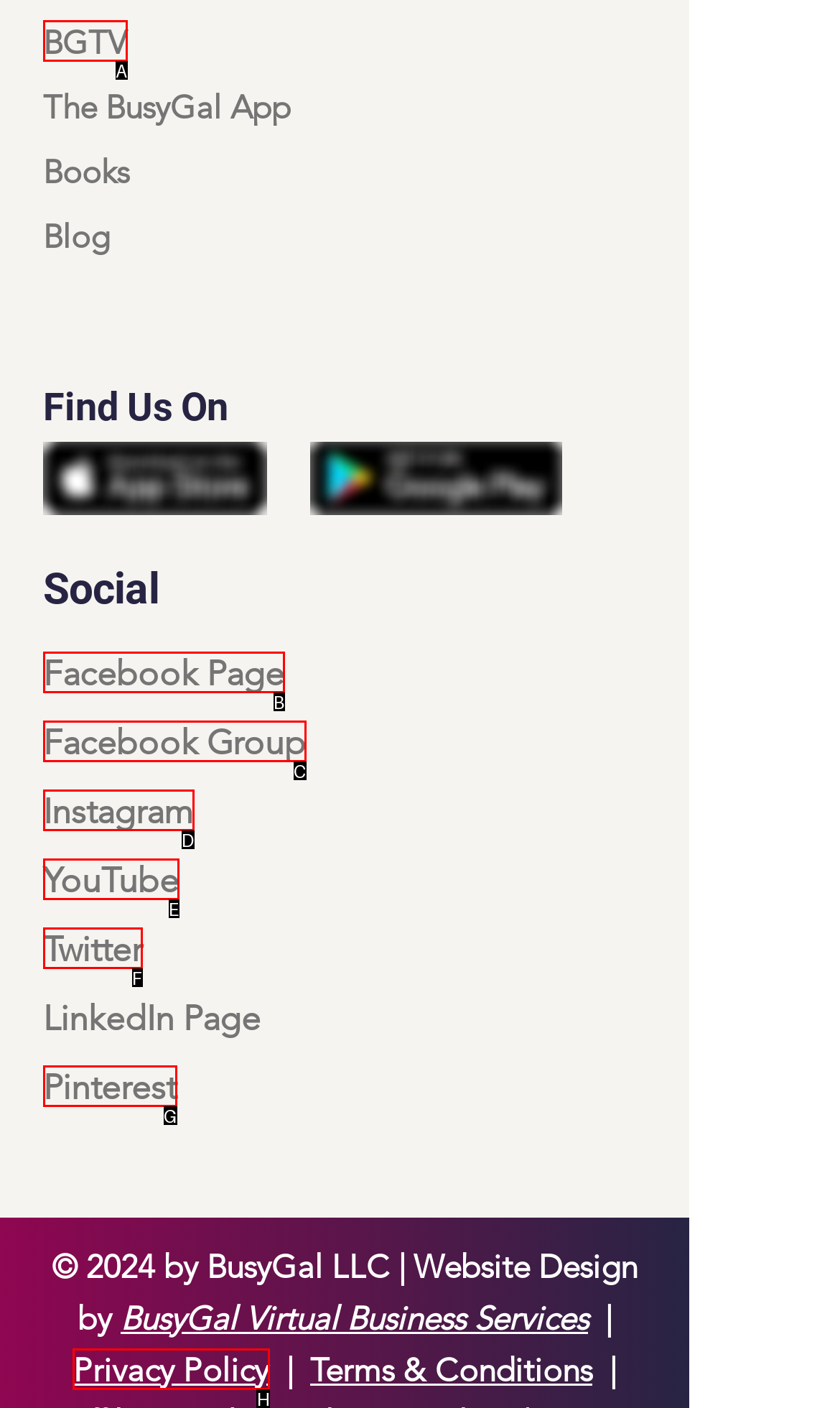Select the appropriate HTML element to click for the following task: Enter first name
Answer with the letter of the selected option from the given choices directly.

None